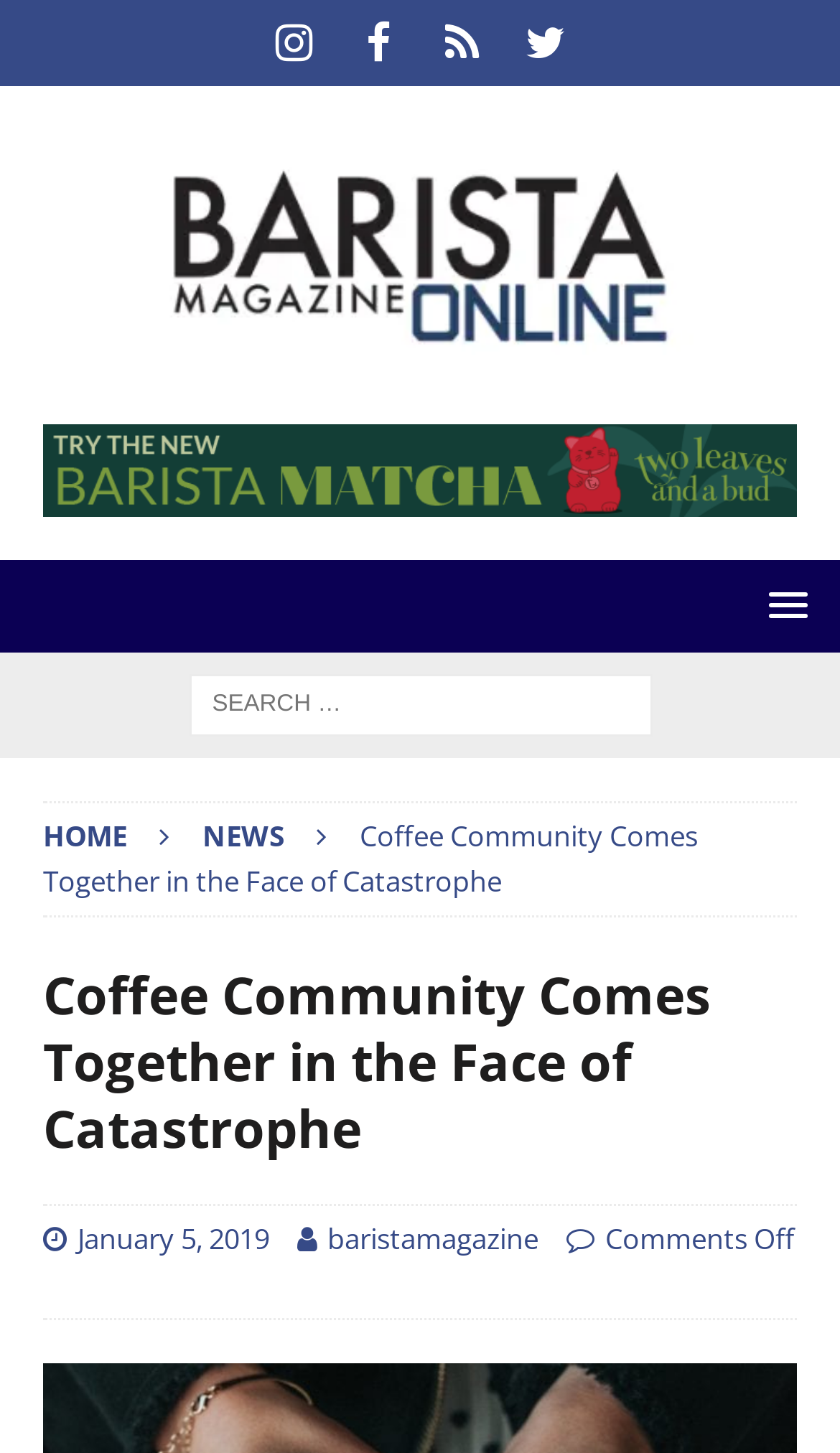What is the topic of the main article?
Based on the image, answer the question with as much detail as possible.

The main article on the webpage has a heading that says 'Coffee Community Comes Together in the Face of Catastrophe', which suggests that the topic of the article is about the coffee community.